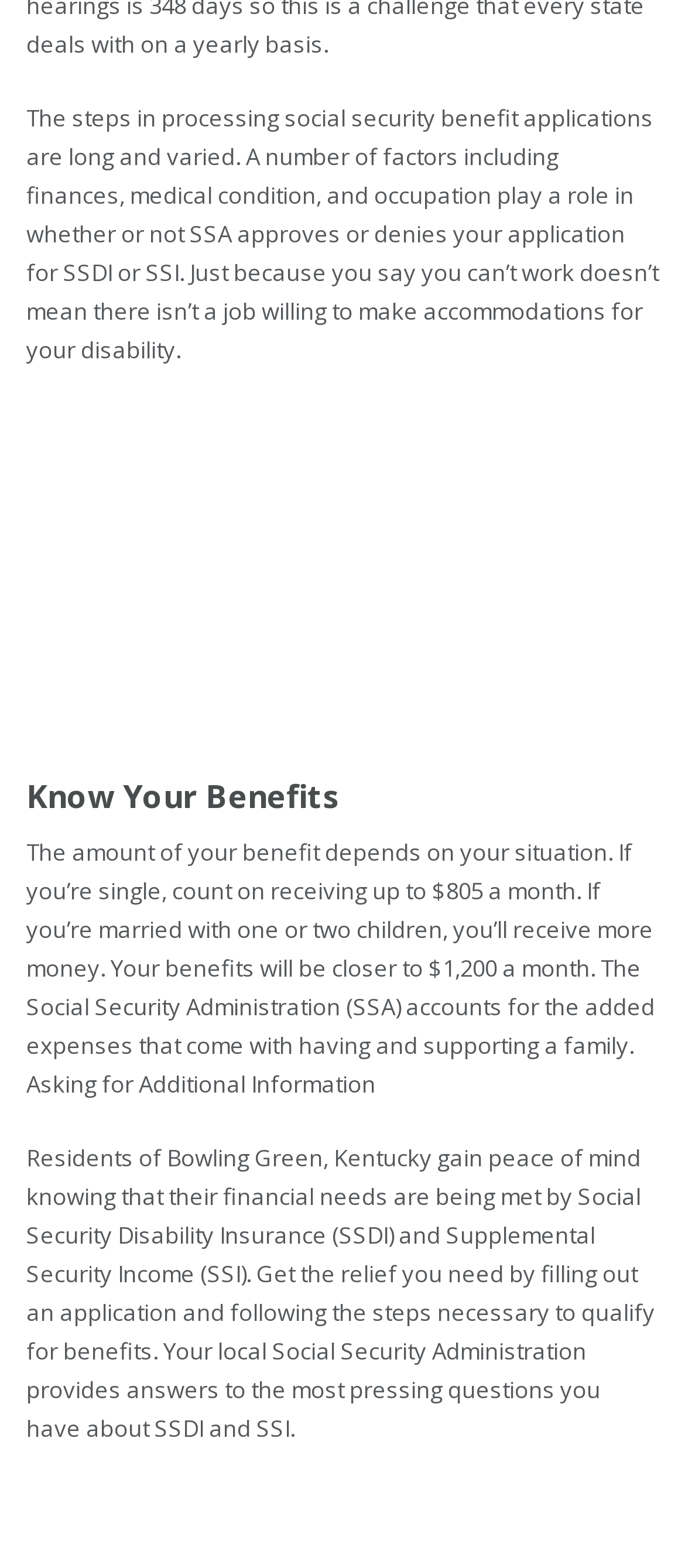Please provide a short answer using a single word or phrase for the question:
What is the difference in benefits for married individuals with children?

More money